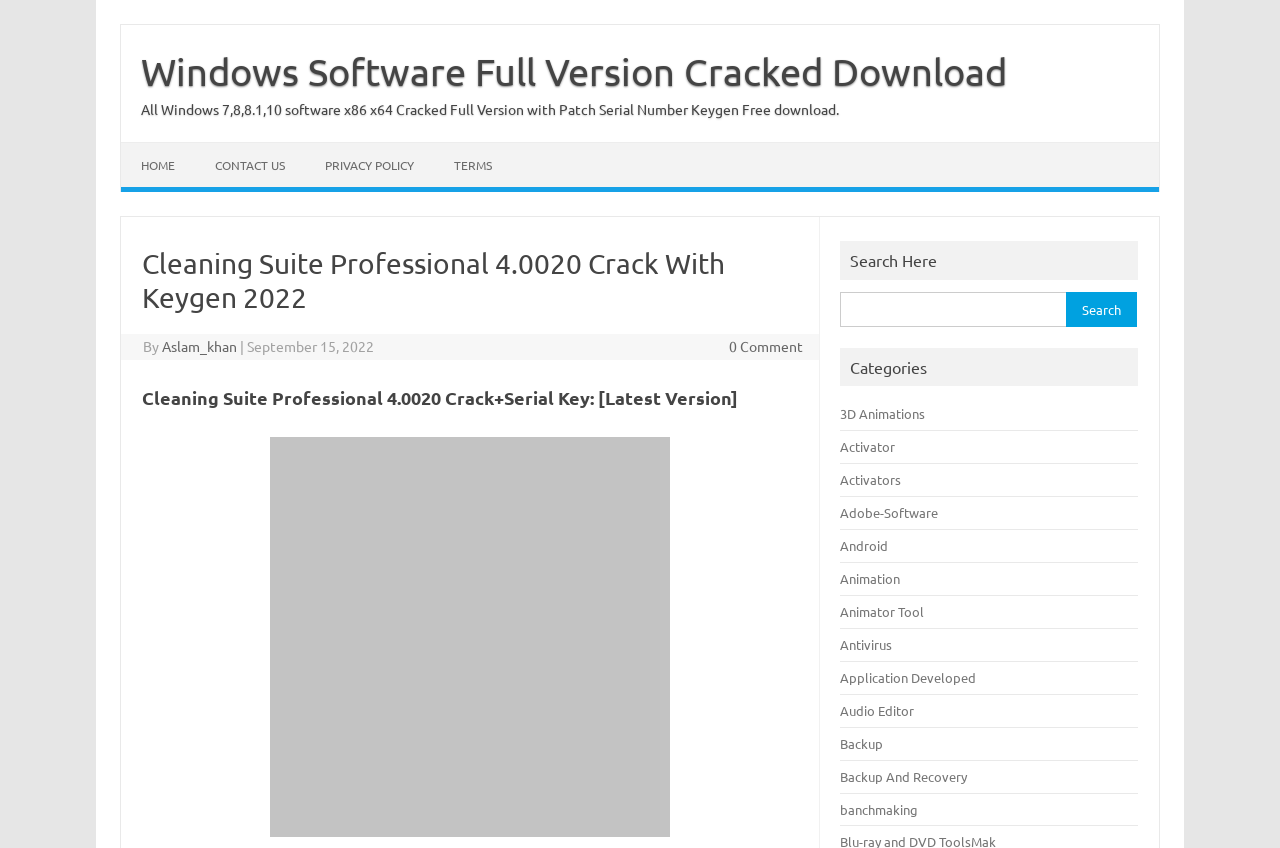Please extract the primary headline from the webpage.

Cleaning Suite Professional 4.0020 Crack With Keygen 2022